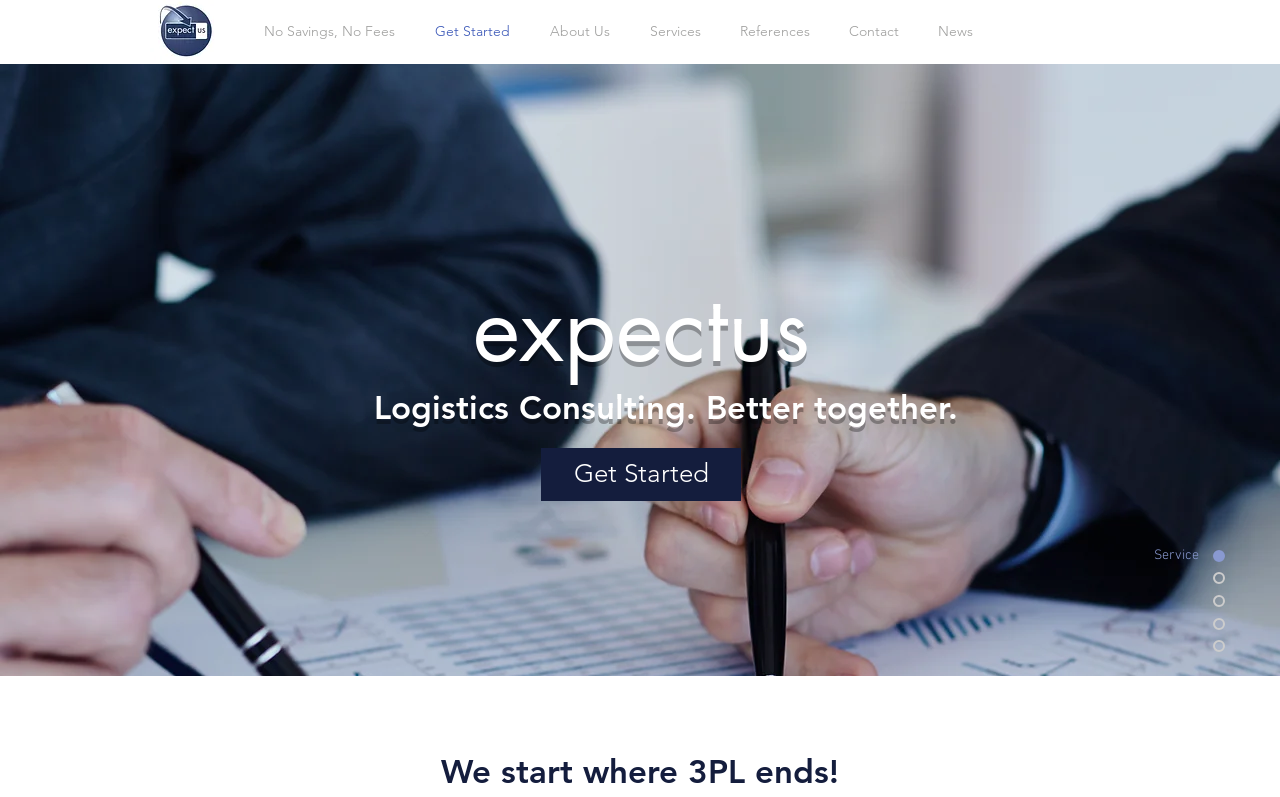What is the company name?
Give a detailed response to the question by analyzing the screenshot.

The company name is 'expectus' which can be found in the logo at the top left corner of the webpage and also in the navigation menu.